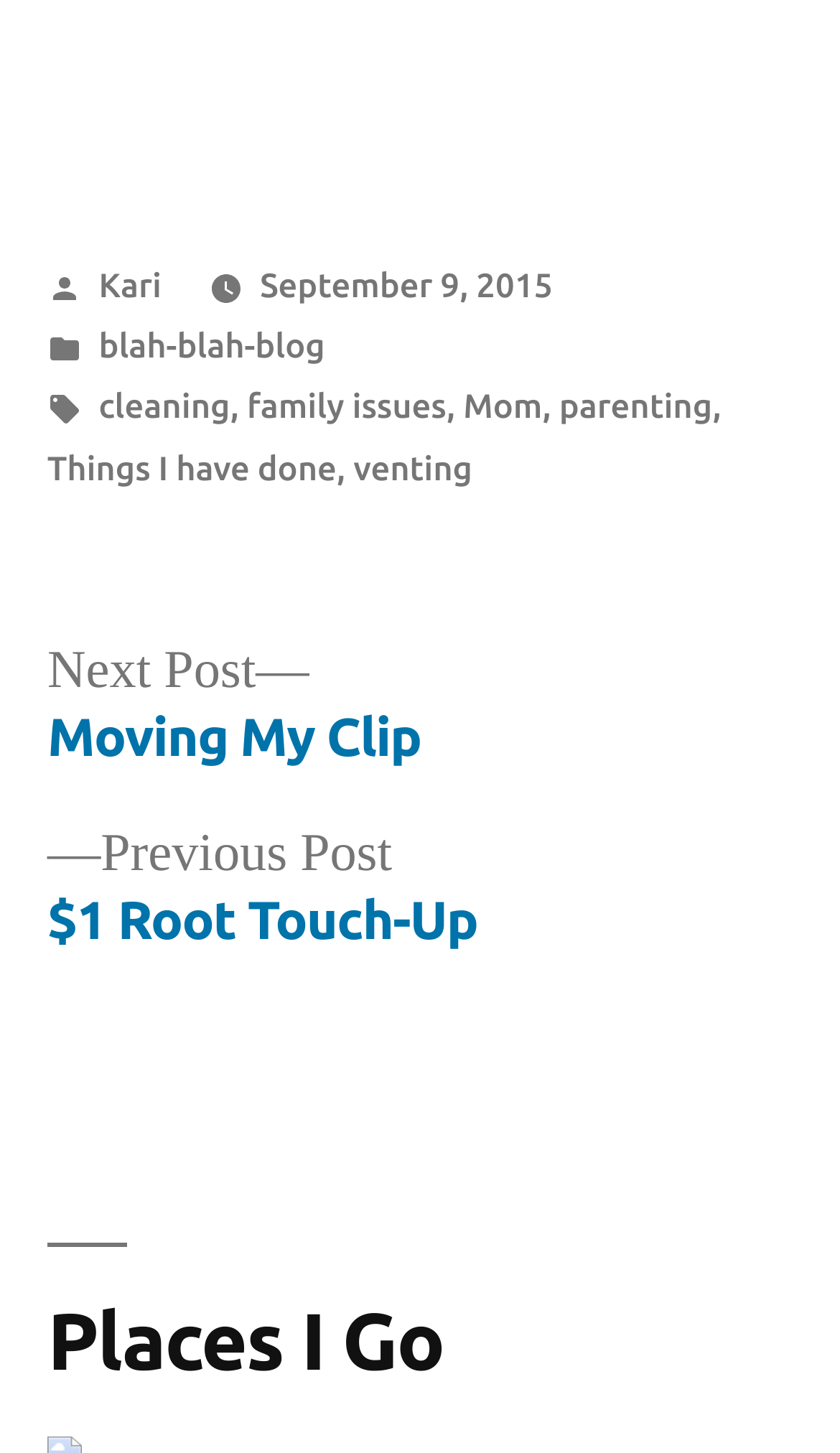With reference to the image, please provide a detailed answer to the following question: What is the section title above the footer?

The section title above the footer is 'Places I Go', which is a heading element.